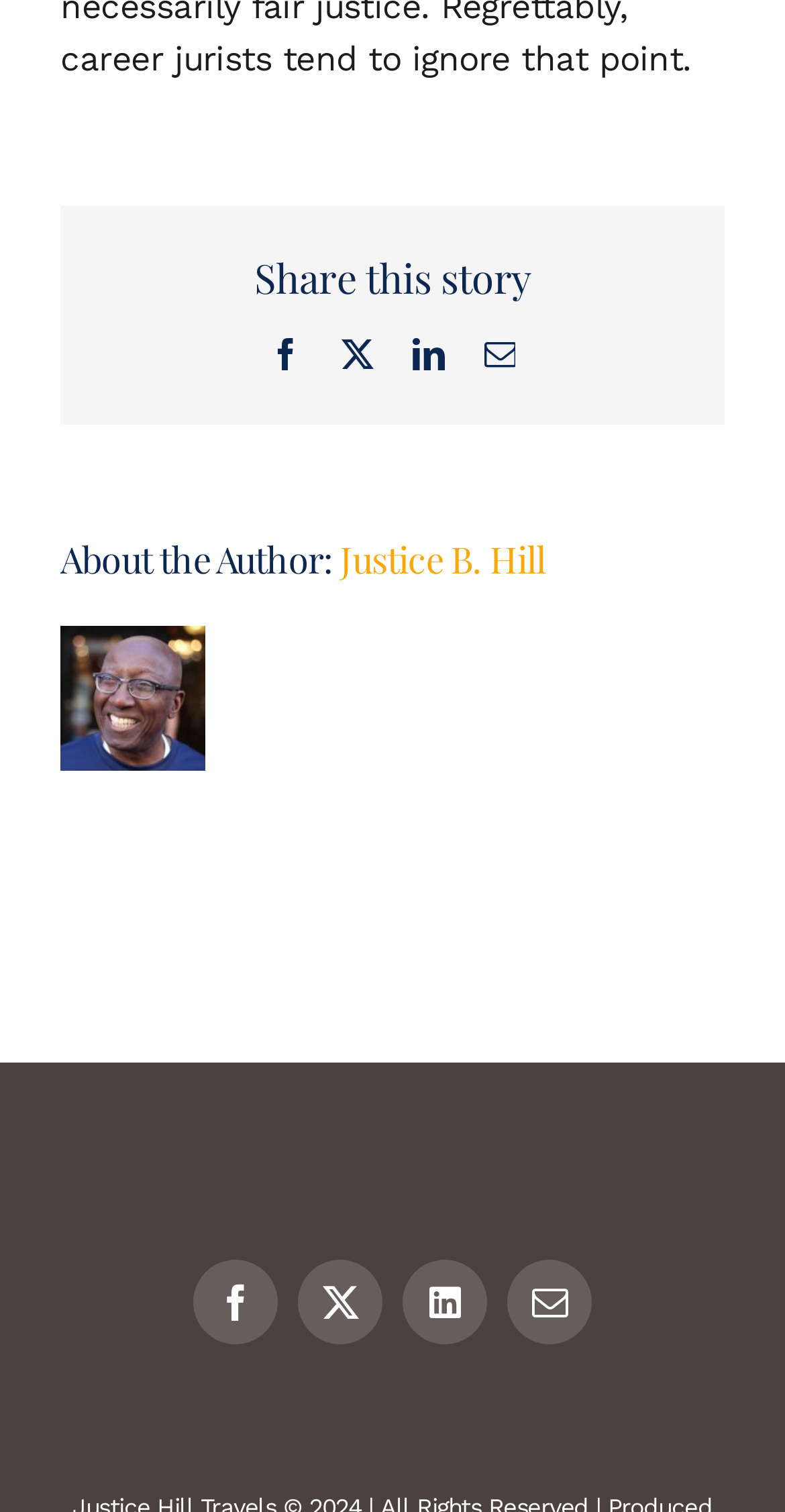Please determine the bounding box coordinates of the element's region to click in order to carry out the following instruction: "Visit the Facebook page". The coordinates should be four float numbers between 0 and 1, i.e., [left, top, right, bottom].

[0.246, 0.833, 0.354, 0.889]